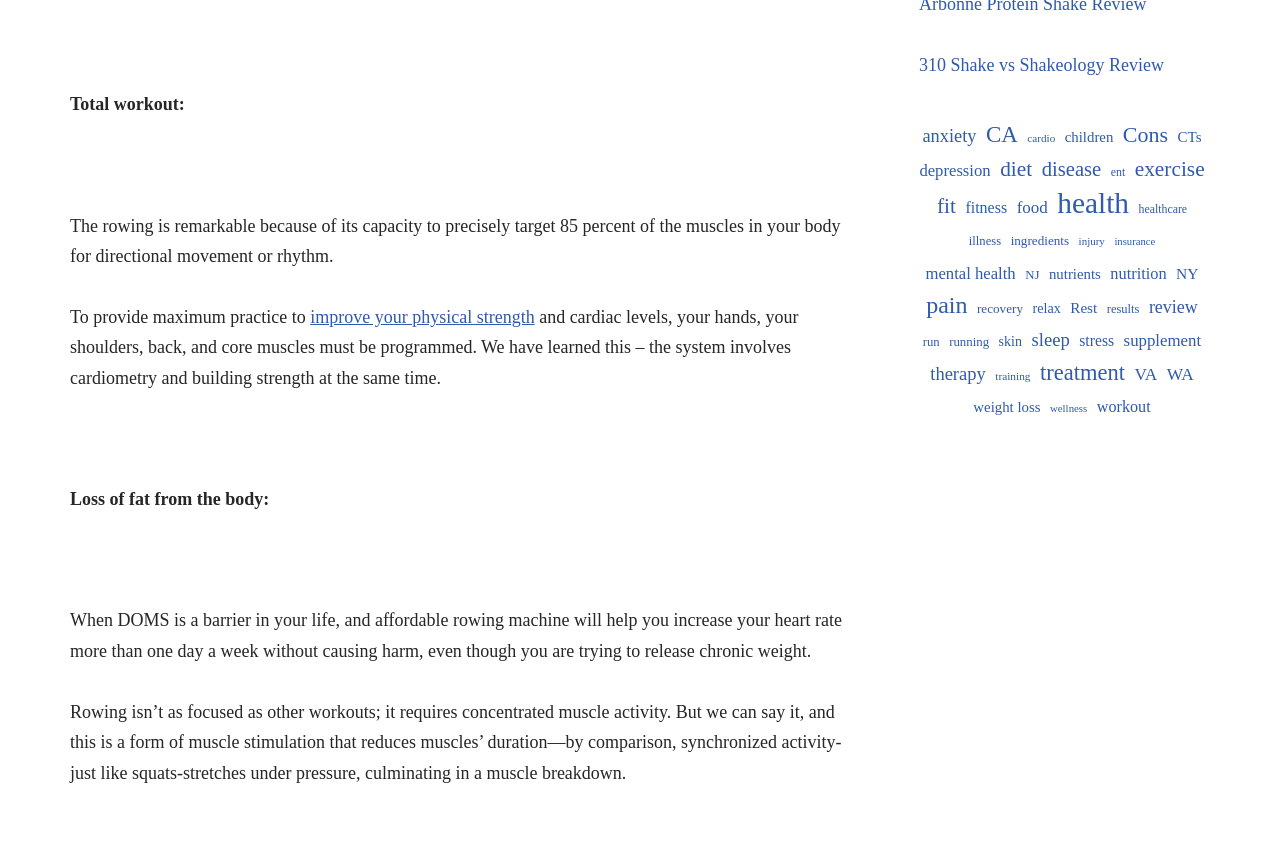Answer succinctly with a single word or phrase:
What is the topic of the webpage?

Rowing workout